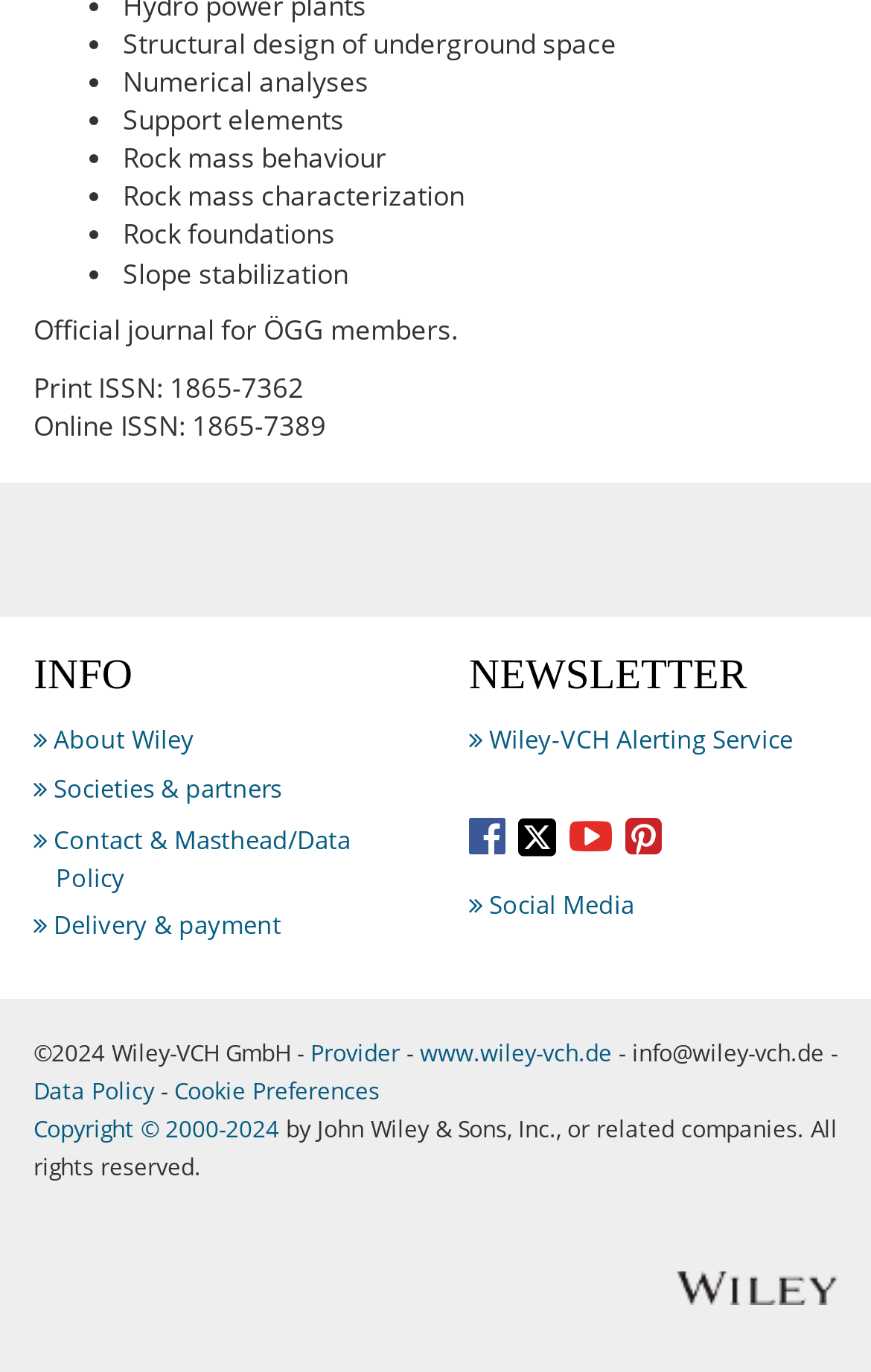Please provide a comprehensive answer to the question below using the information from the image: What is the journal's print ISSN?

I found the print ISSN by looking at the StaticText element with the text 'Print ISSN: 1865-7362' located at [0.038, 0.268, 0.349, 0.296].